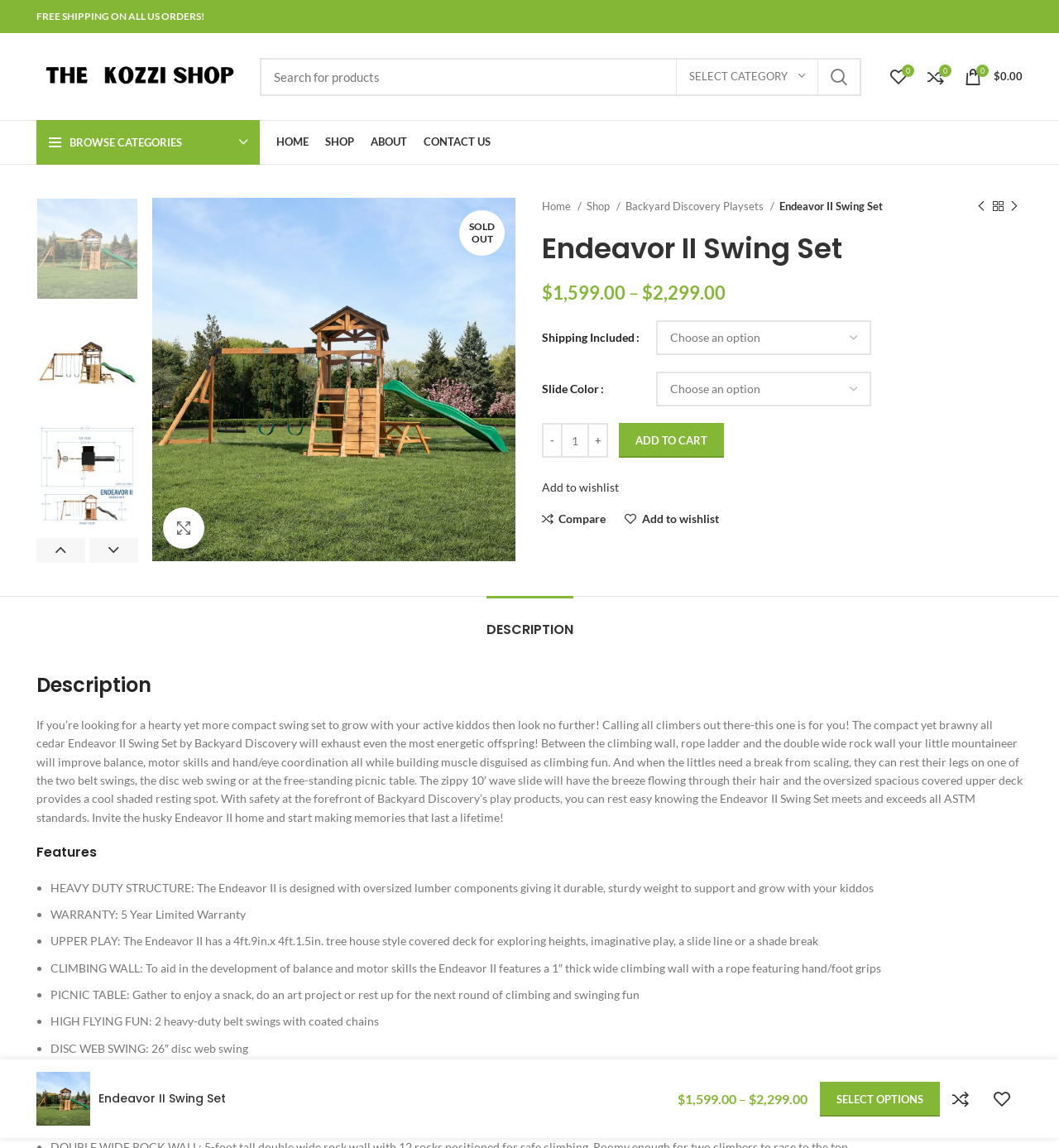Can you specify the bounding box coordinates of the area that needs to be clicked to fulfill the following instruction: "View product details"?

[0.154, 0.442, 0.193, 0.478]